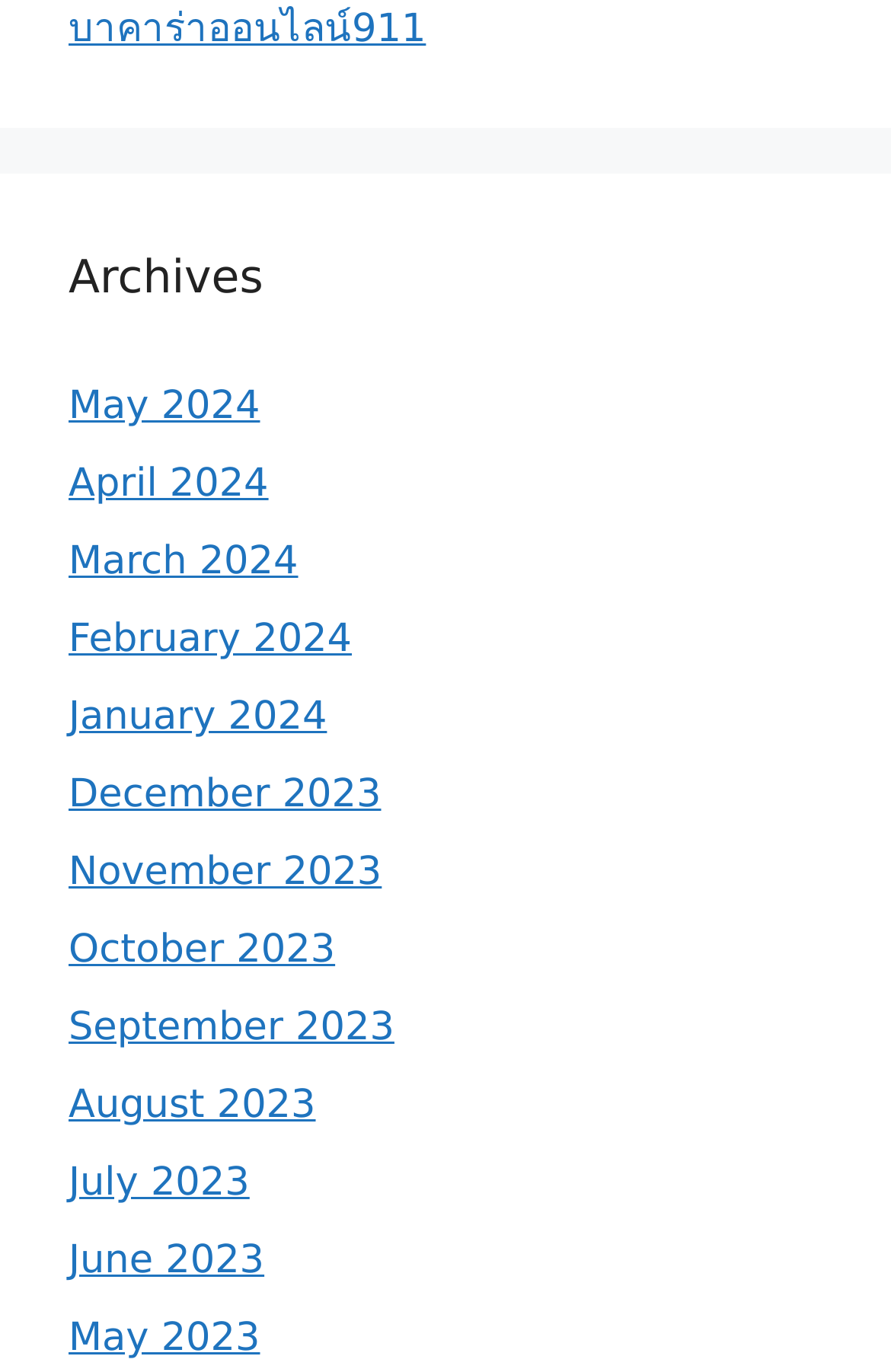What is the most recent month listed?
Give a one-word or short-phrase answer derived from the screenshot.

May 2024